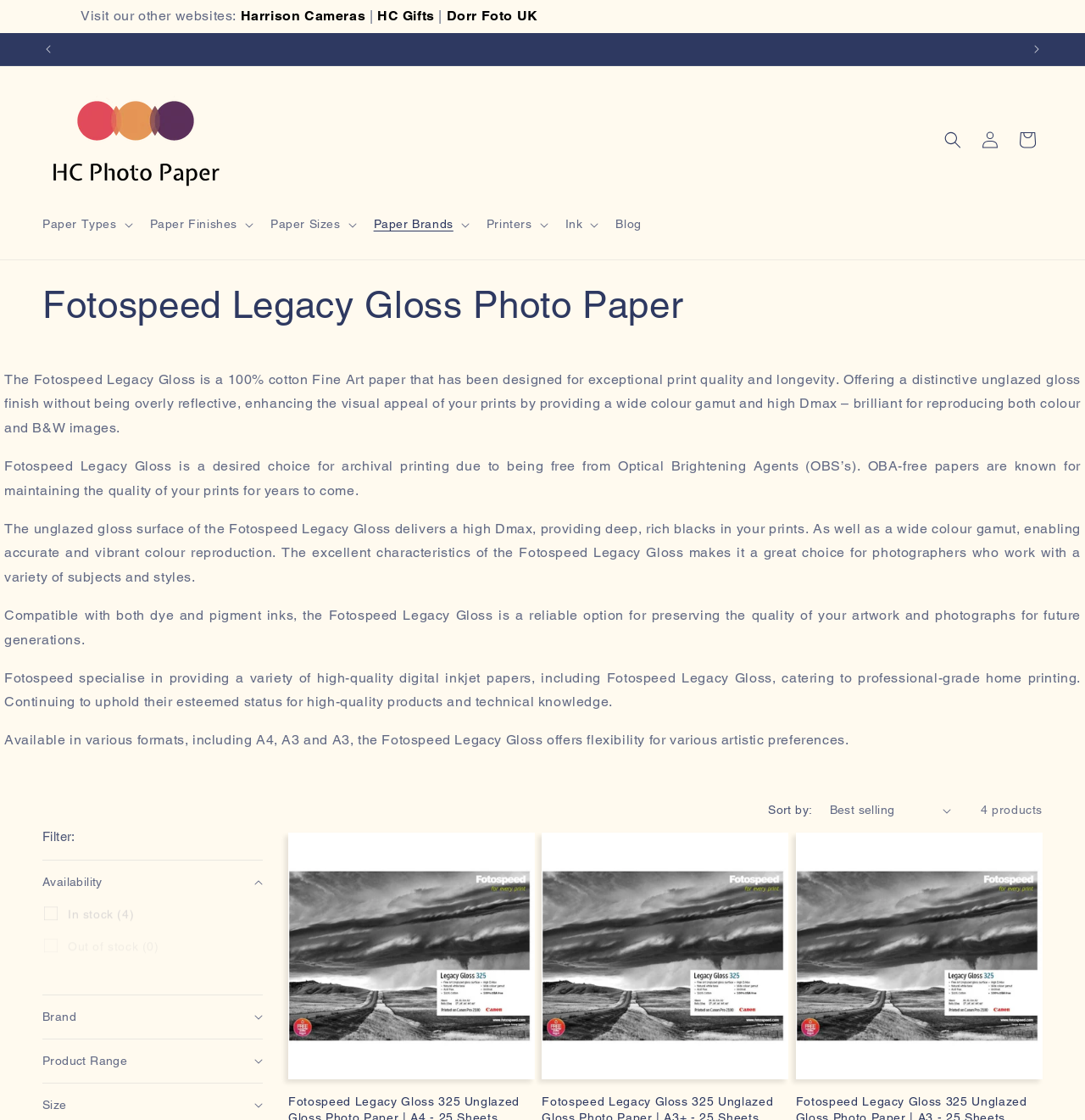Identify the bounding box coordinates of the clickable region to carry out the given instruction: "View product image".

[0.266, 0.744, 0.492, 0.963]